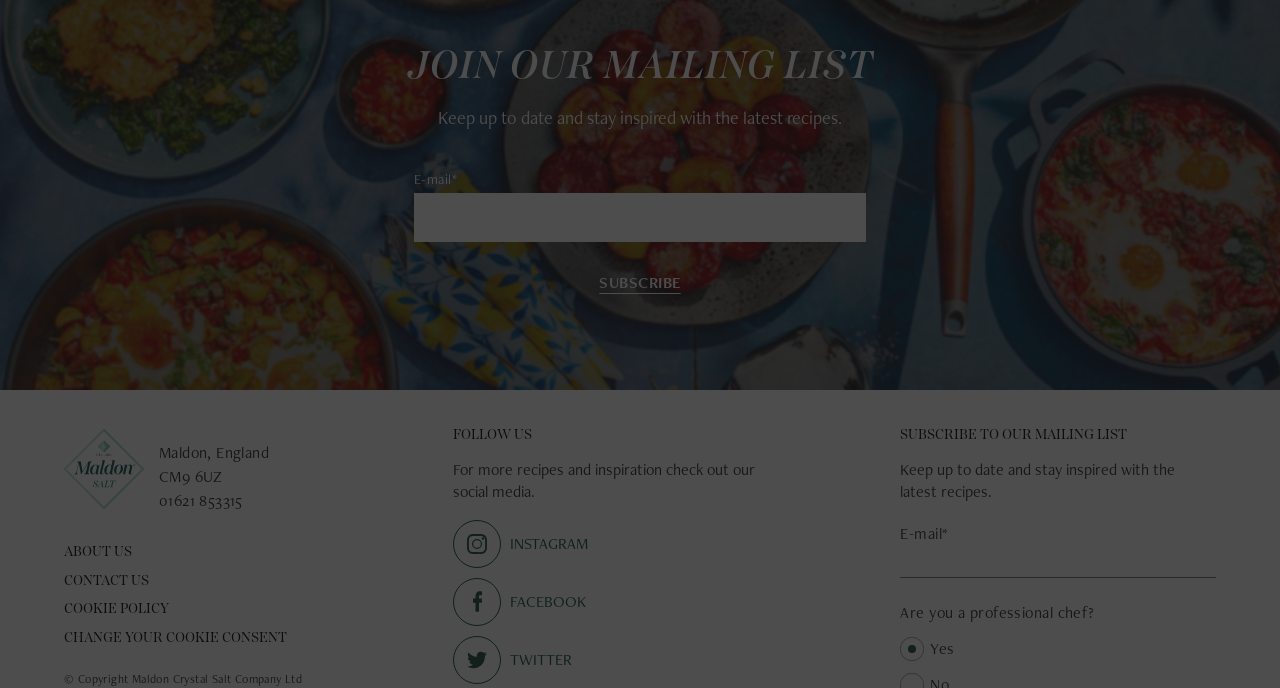Answer with a single word or phrase: 
What is the purpose of the mailing list?

Stay inspired with latest recipes